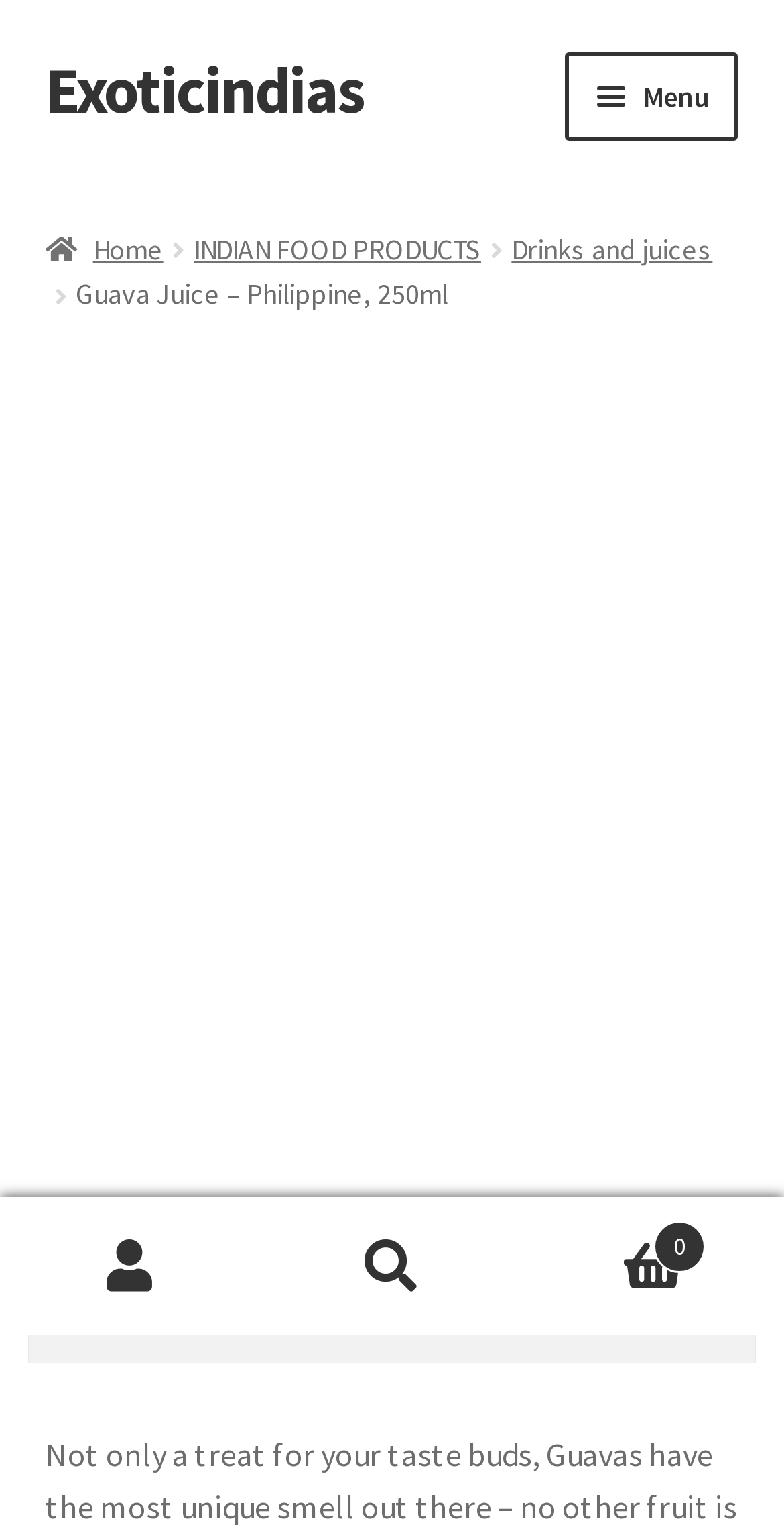Please provide a brief answer to the question using only one word or phrase: 
What is the purpose of the button with the icon ''?

My Account